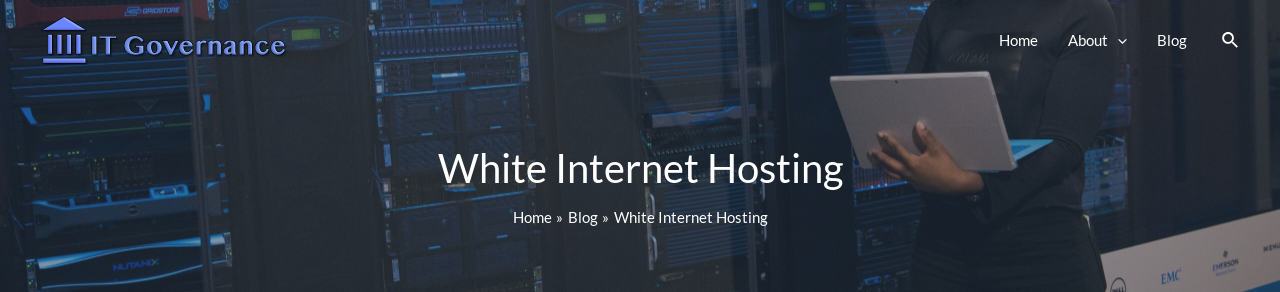Offer a detailed explanation of the image's components.

The image features a sleek, modern web hosting setup showcasing a professional environment. In the foreground, a person is holding a tablet, poised to engage with the digital landscape. The backdrop reveals a row of server racks, indicative of robust data management and hosting capabilities. Prominently displayed at the top is the logo for "IT Governance," enhancing the theme of technological integration and support. Below, the bold text "White Internet Hosting" suggests a service focused on providing accessible and efficient online solutions, catering to businesses seeking reliable hosting options. The overall aesthetic merges sophistication with functionality, inviting users to explore the hosting services offered.